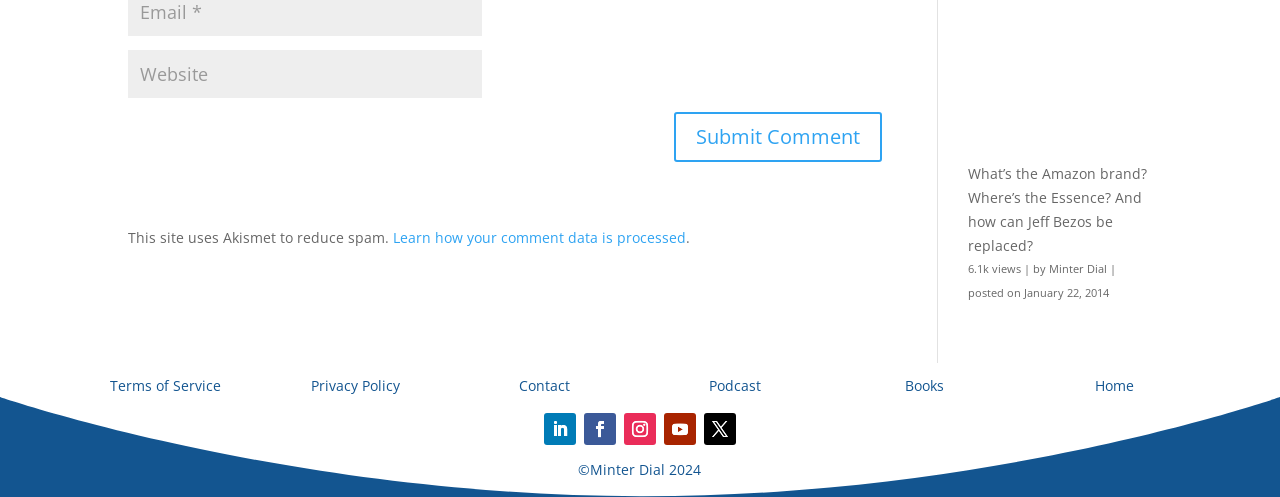Use a single word or phrase to answer the question:
What is the date the article was posted?

January 22, 2014